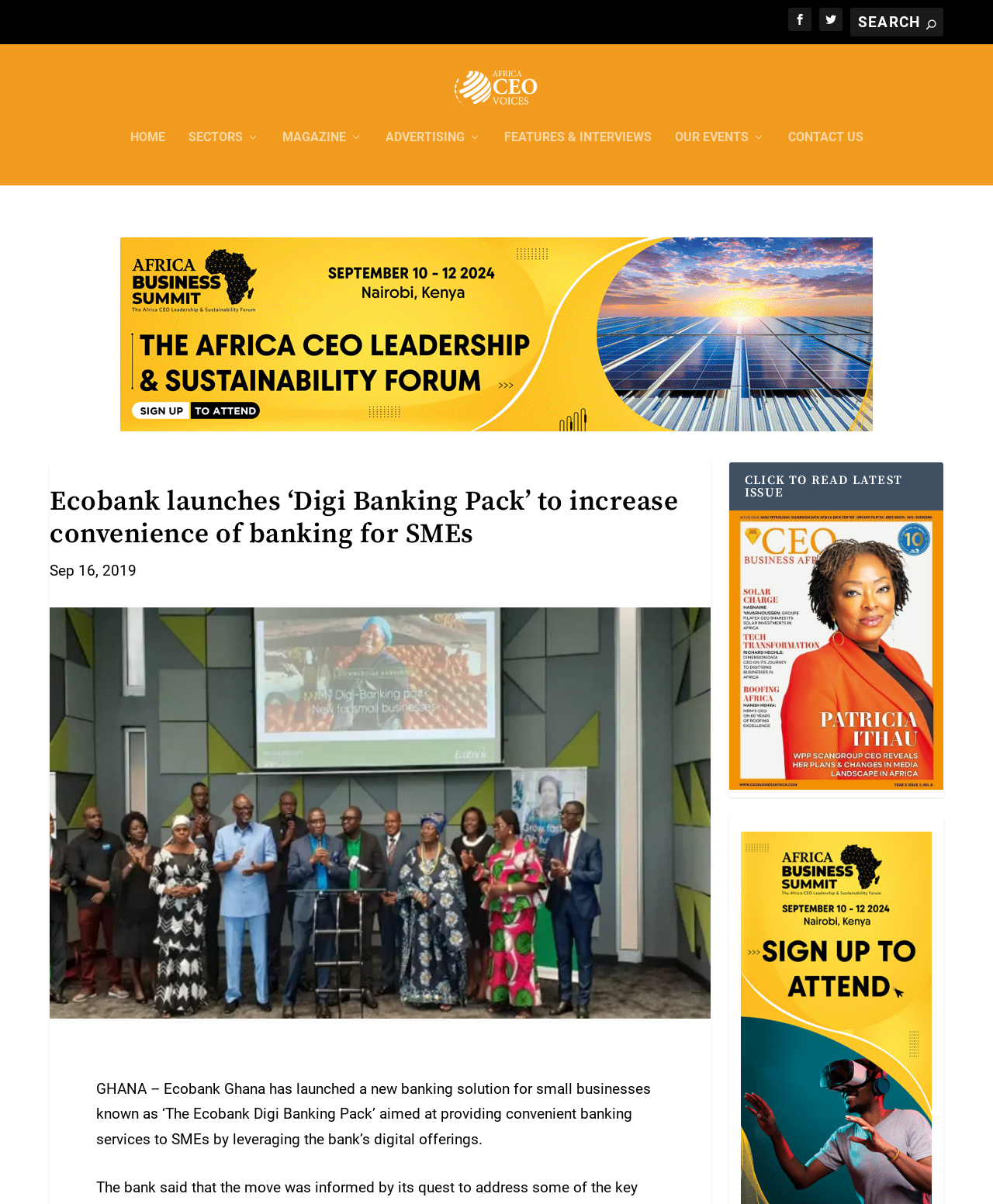Pinpoint the bounding box coordinates of the element to be clicked to execute the instruction: "Get a free quote".

None